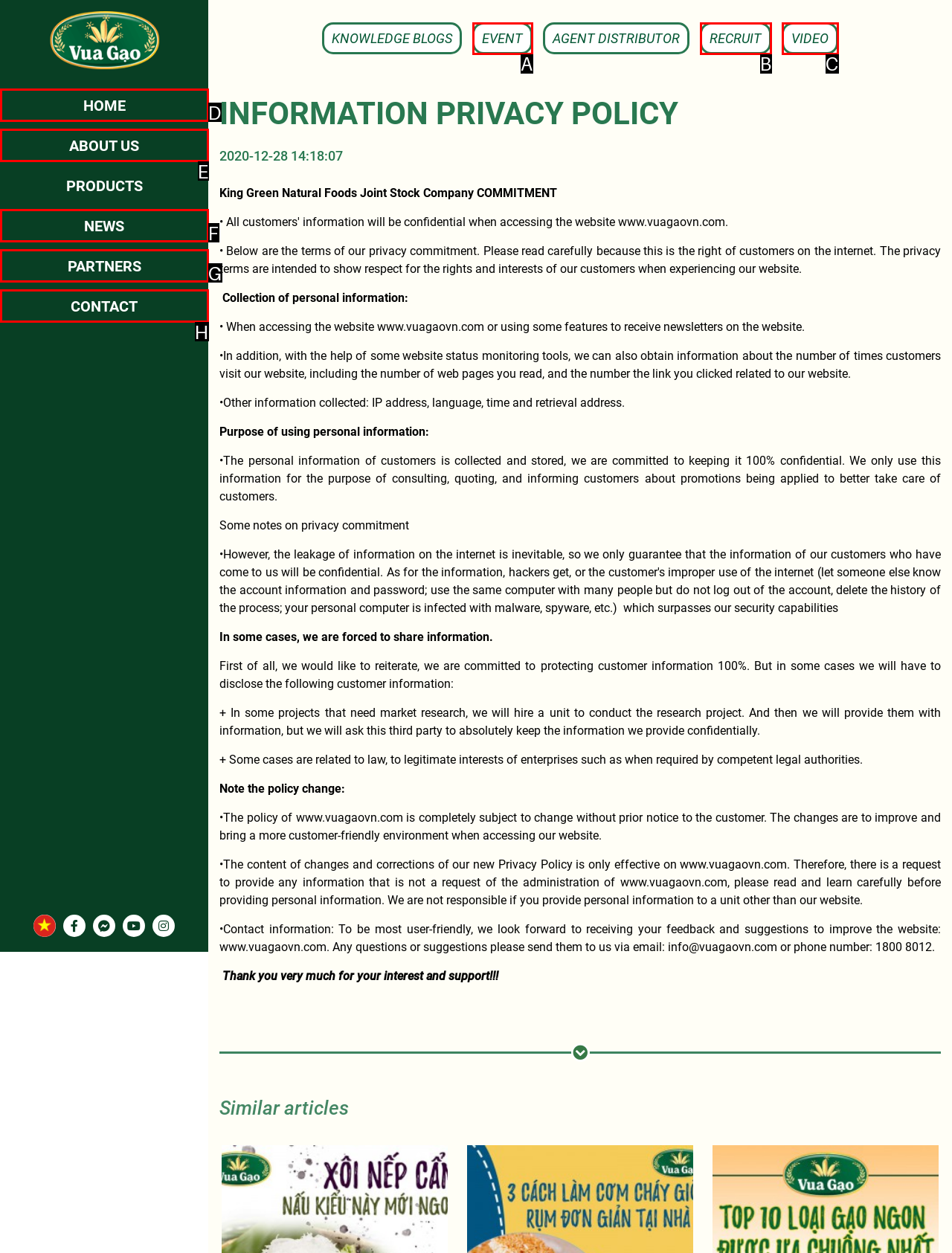Select the HTML element that corresponds to the description: Home
Reply with the letter of the correct option from the given choices.

D